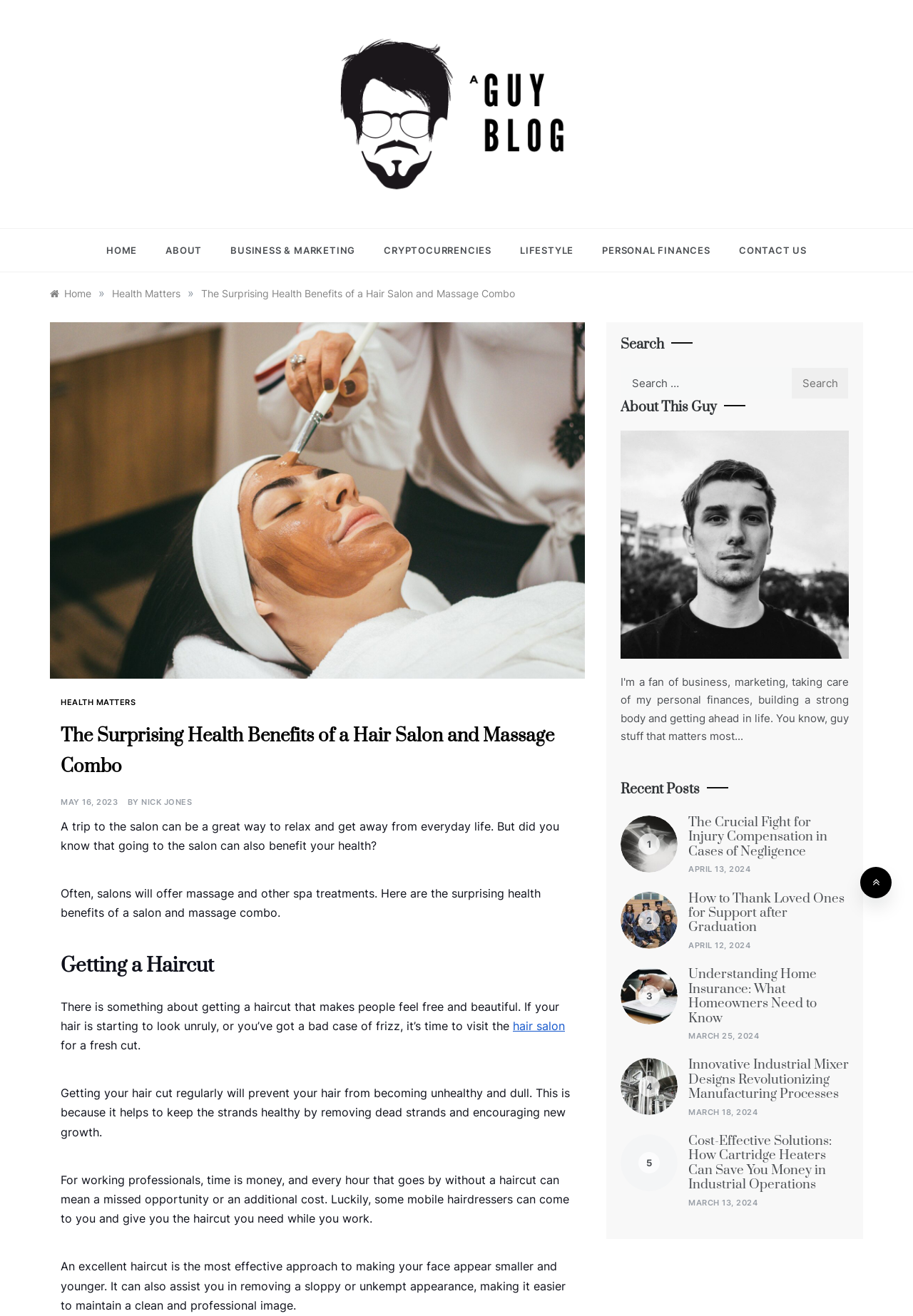Kindly determine the bounding box coordinates for the clickable area to achieve the given instruction: "Read the article 'The Surprising Health Benefits of a Hair Salon and Massage Combo'".

[0.22, 0.218, 0.564, 0.227]